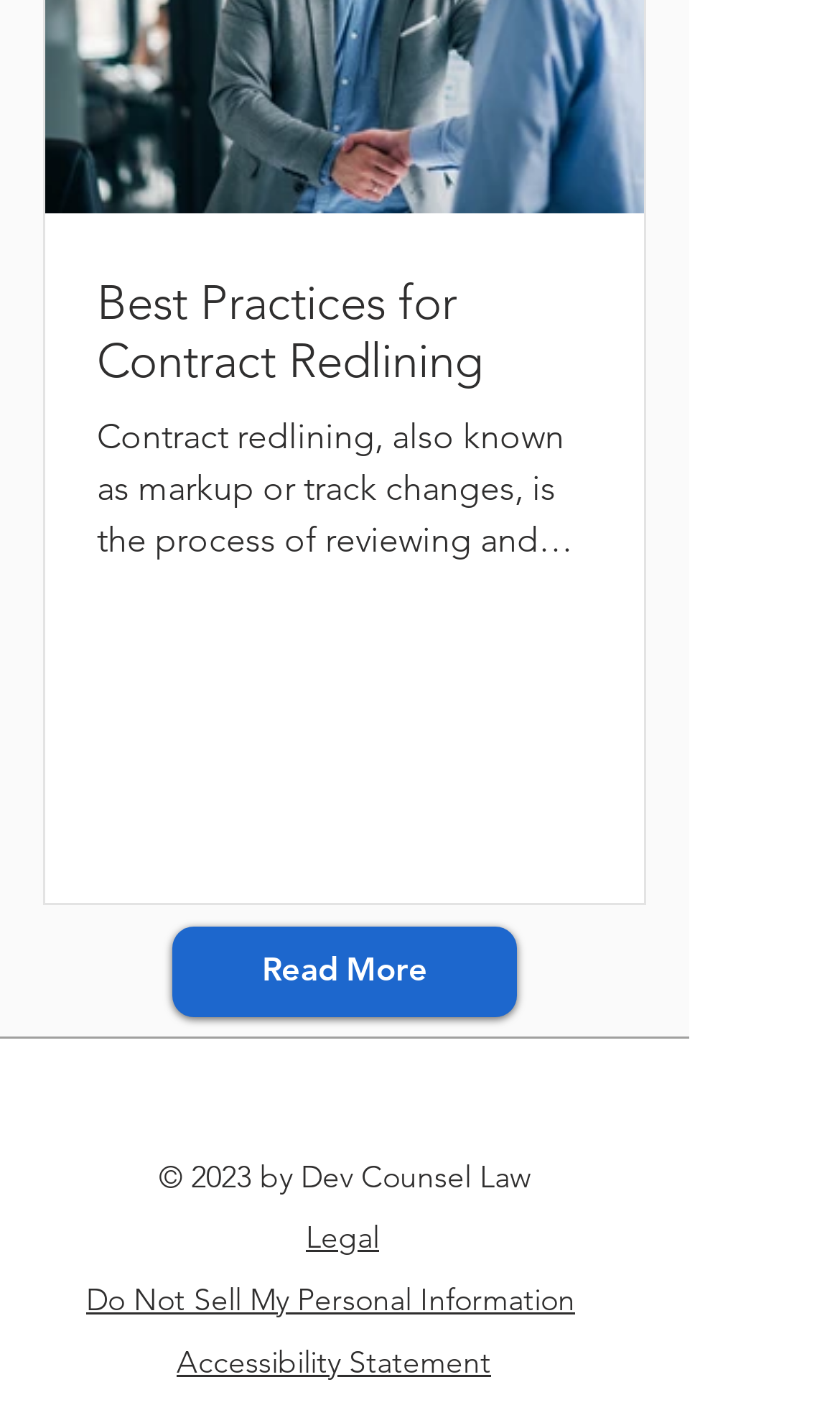Provide your answer to the question using just one word or phrase: What is the purpose of the 'Do Not Sell My Personal Information' button?

to opt out of personal information sale